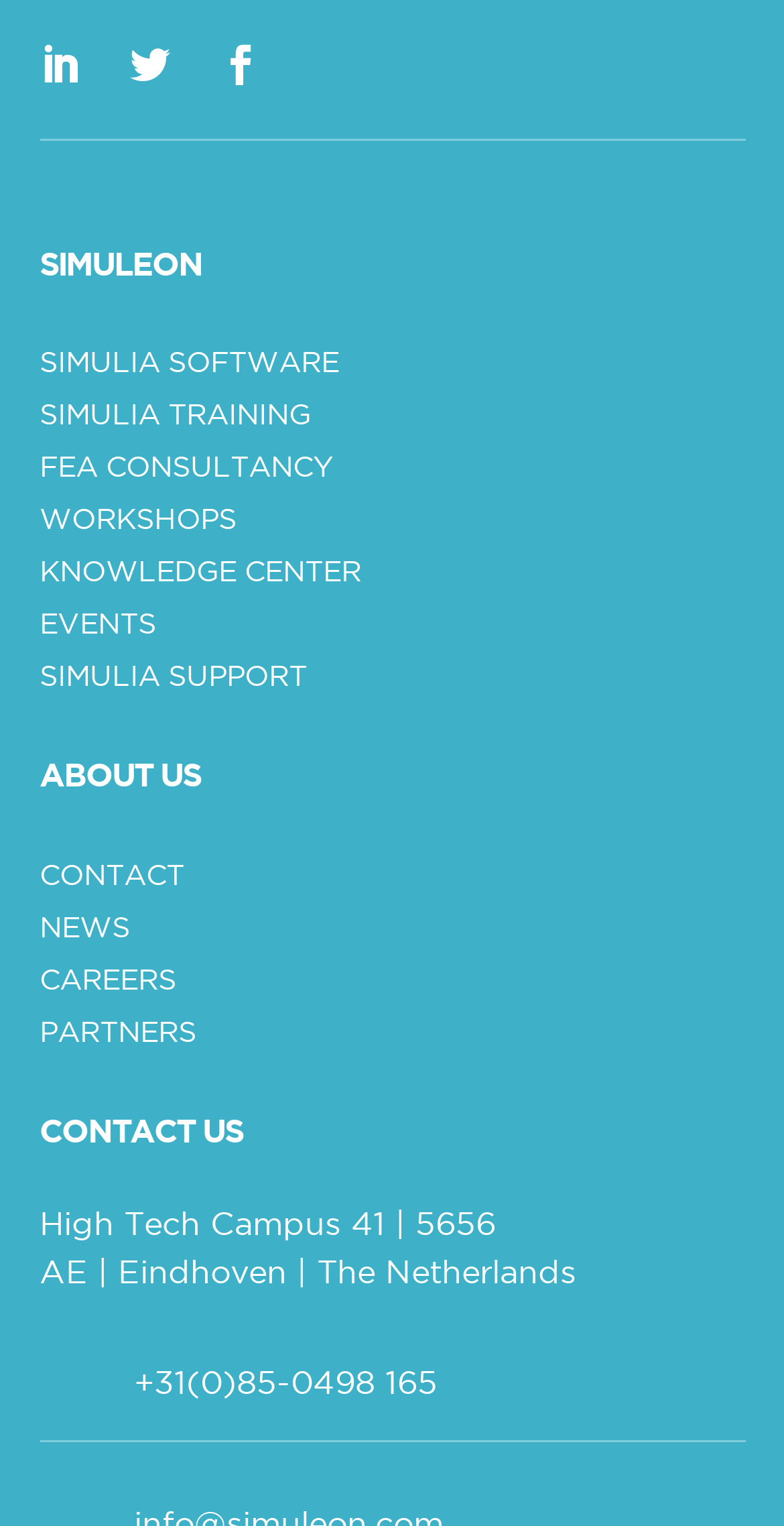Determine the bounding box of the UI component based on this description: "". The bounding box coordinates should be four float values between 0 and 1, i.e., [left, top, right, bottom].

[0.281, 0.038, 0.332, 0.058]